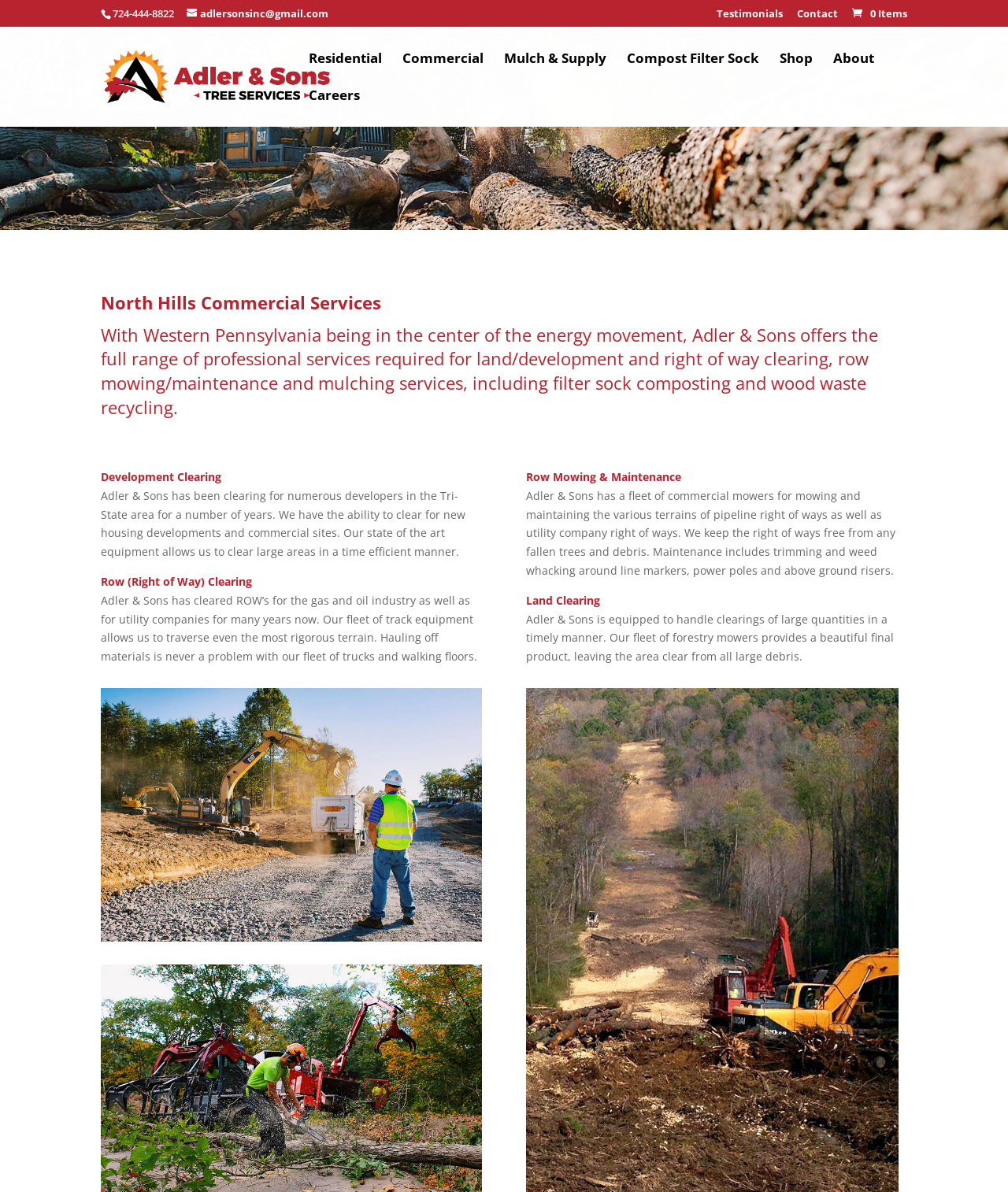Using the information in the image, give a comprehensive answer to the question: 
What services does Adler & Sons offer for land development?

I found this information by reading the heading element with the bounding box coordinates [0.1, 0.244, 0.9, 0.271] which mentions 'North Hills Commercial Services' and the subsequent paragraph element which describes the services offered by Adler & Sons for land development.